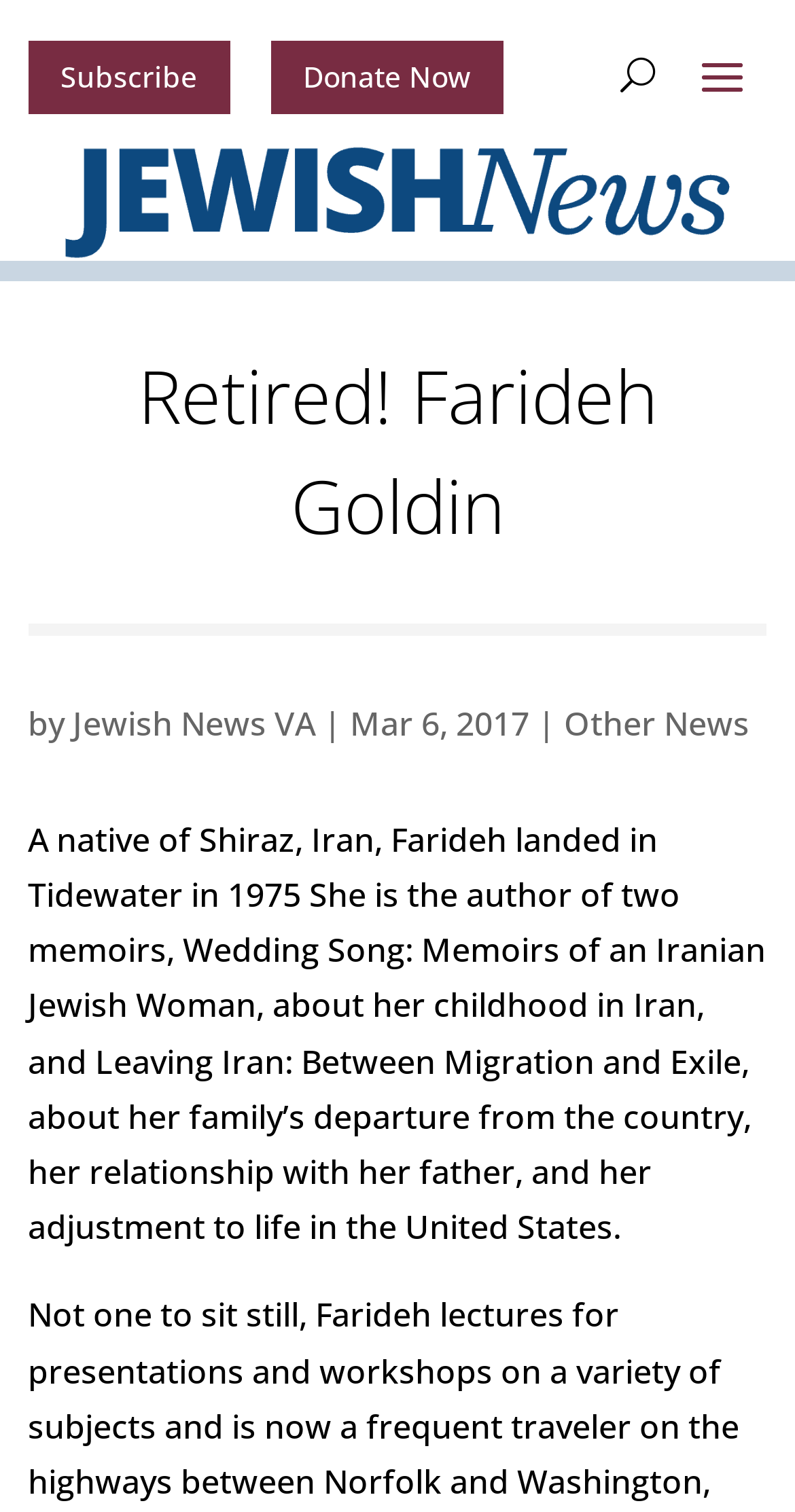Answer the question with a brief word or phrase:
What is the relationship between Farideh and her father?

It is mentioned in her memoir